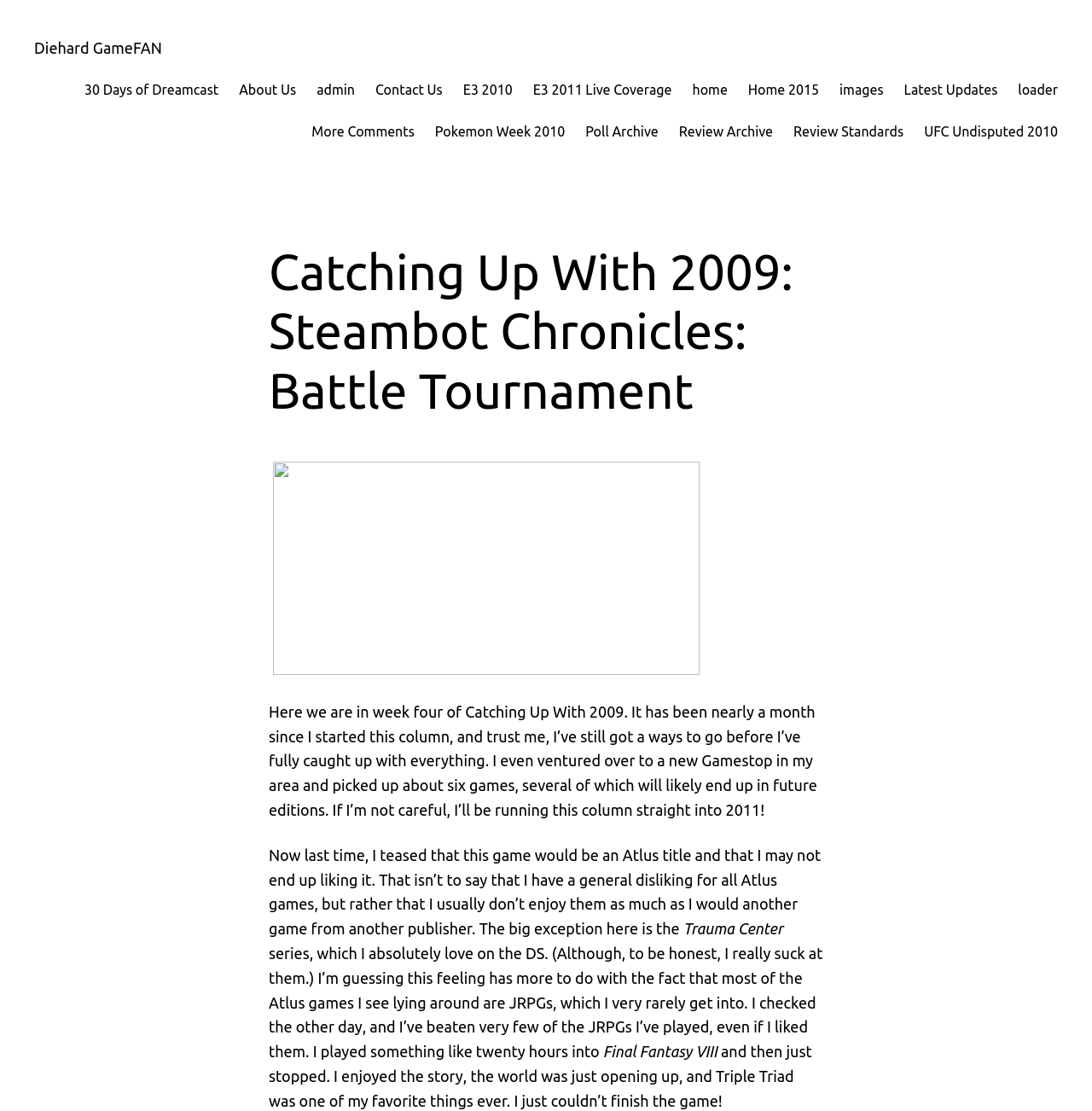Please give the bounding box coordinates of the area that should be clicked to fulfill the following instruction: "visit Review Archive". The coordinates should be in the format of four float numbers from 0 to 1, i.e., [left, top, right, bottom].

[0.622, 0.109, 0.708, 0.129]